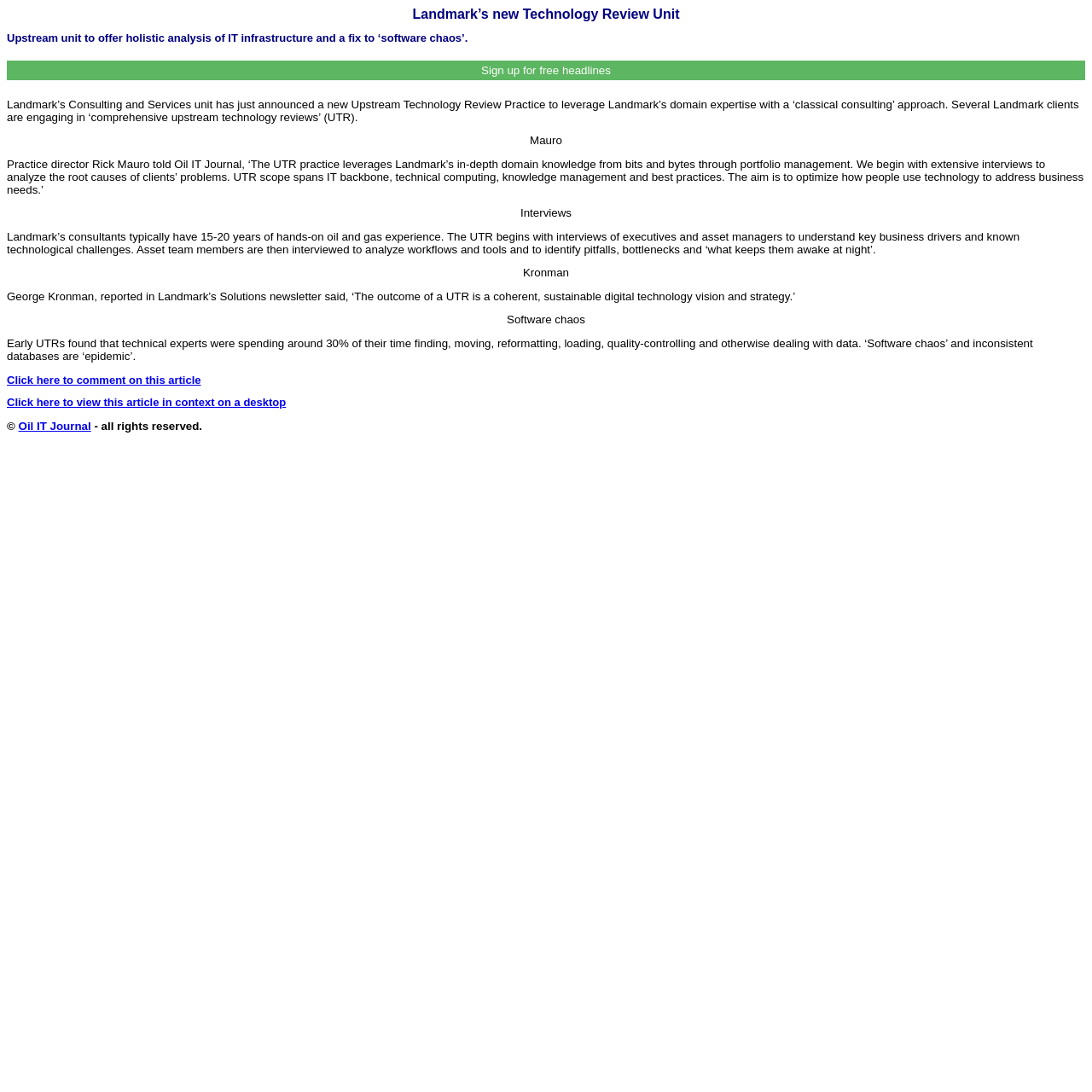Please answer the following question using a single word or phrase: 
What percentage of time do technical experts spend on data issues?

30%